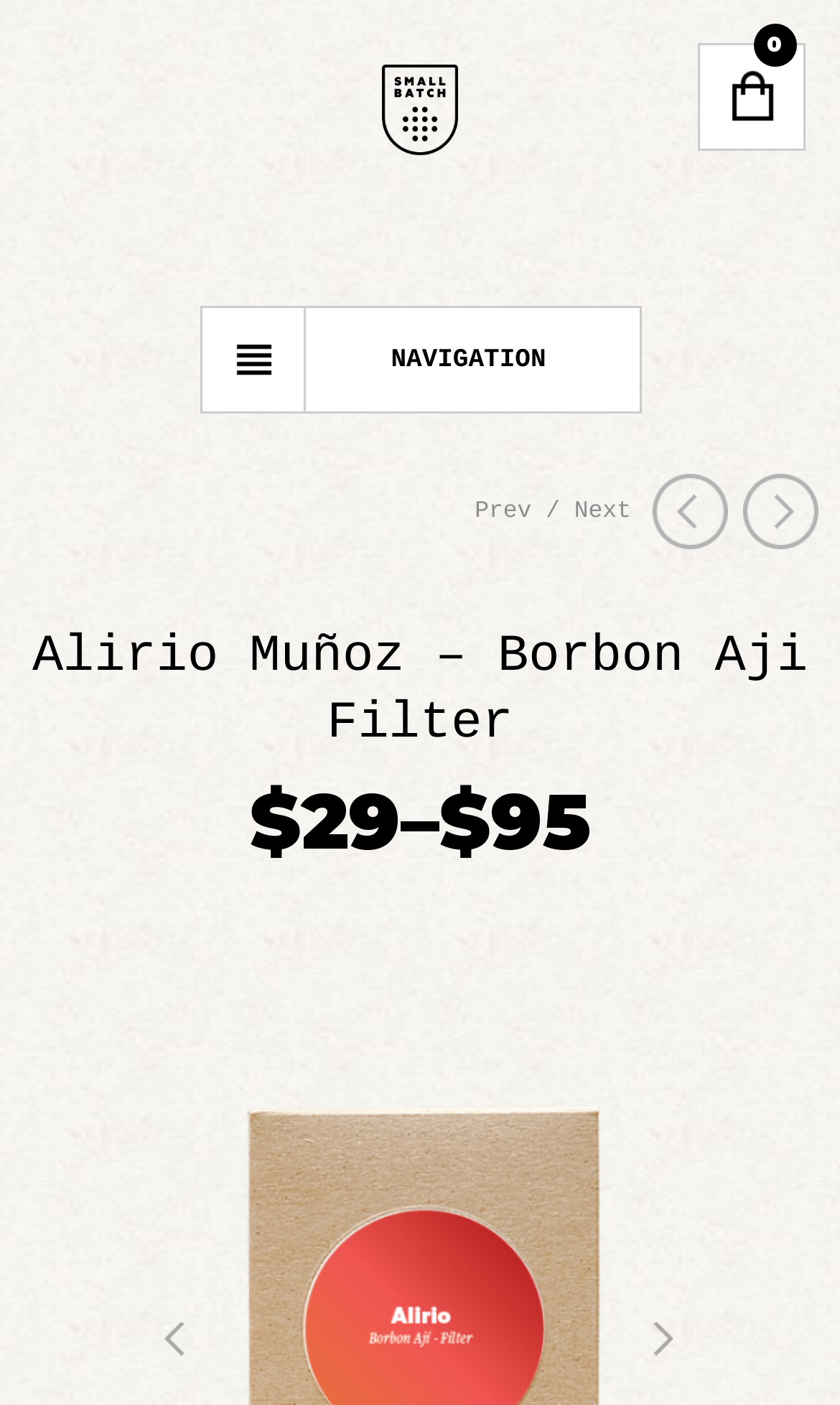How many price options are available?
Provide a detailed and extensive answer to the question.

On the webpage, there are two price options mentioned, $29 and $95, which suggests that the product is available in two different sizes or packages with different prices.